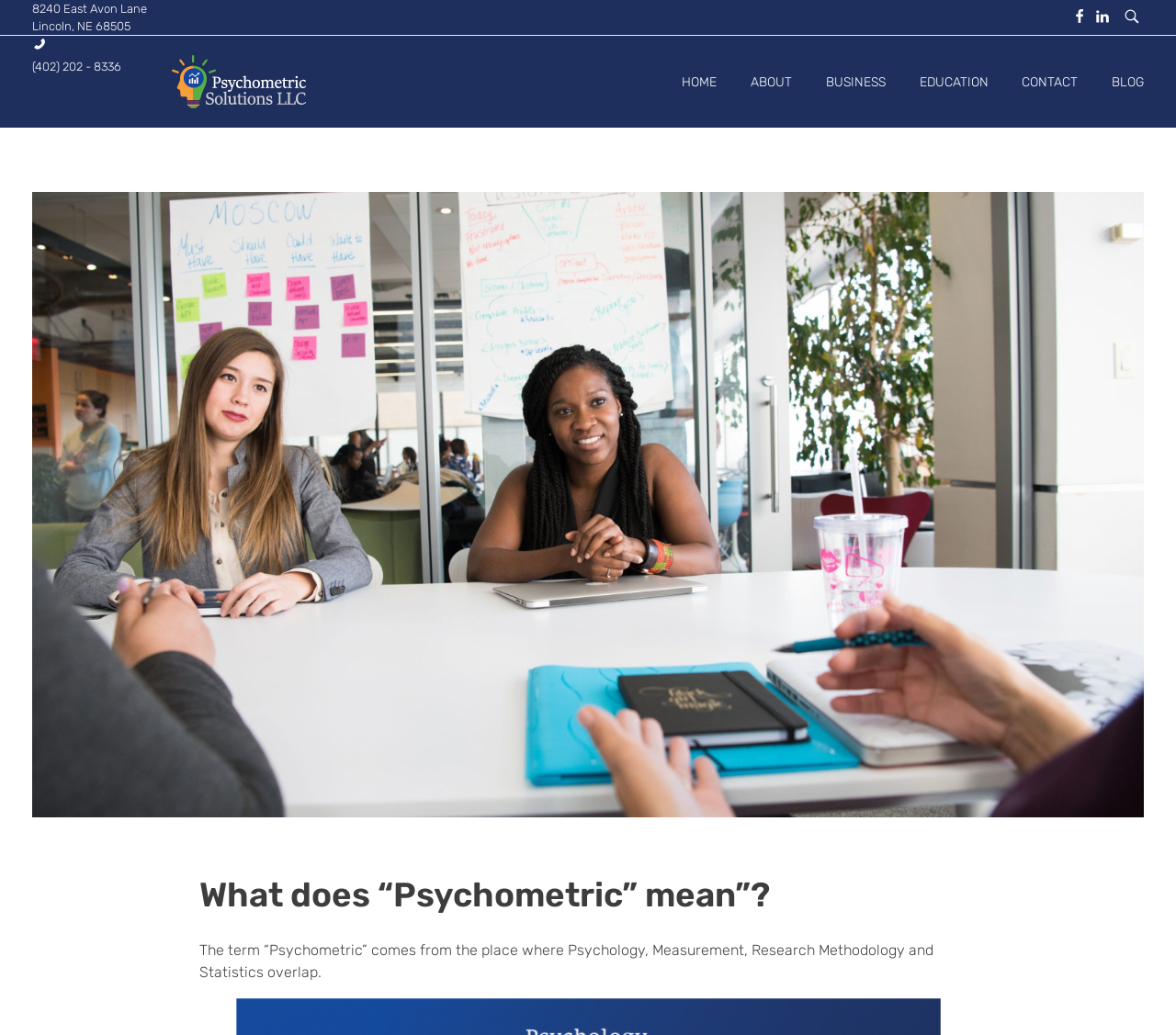Please provide the bounding box coordinates in the format (top-left x, top-left y, bottom-right x, bottom-right y). Remember, all values are floating point numbers between 0 and 1. What is the bounding box coordinate of the region described as: HOME

[0.58, 0.035, 0.624, 0.123]